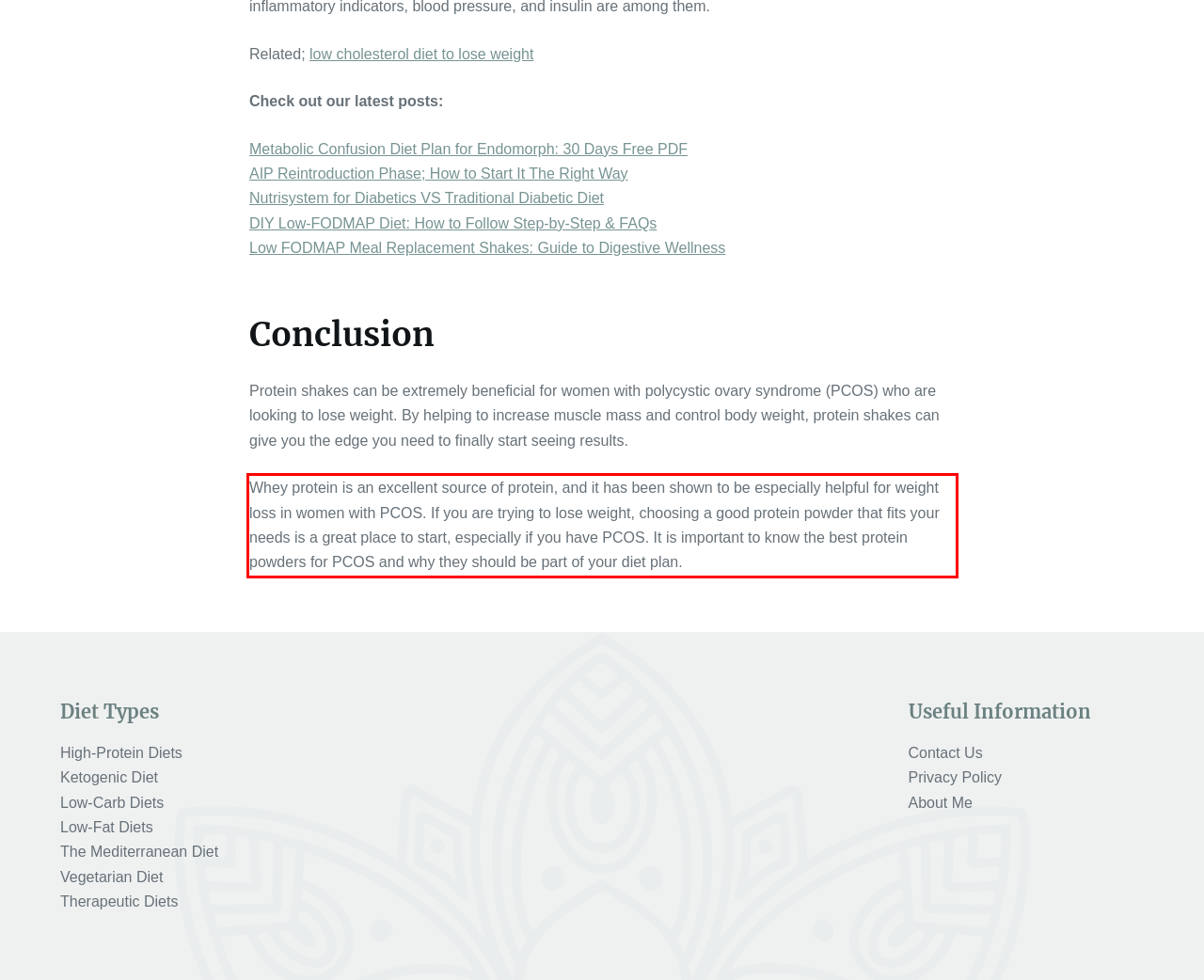Using the provided webpage screenshot, identify and read the text within the red rectangle bounding box.

Whey protein is an excellent source of protein, and it has been shown to be especially helpful for weight loss in women with PCOS. If you are trying to lose weight, choosing a good protein powder that fits your needs is a great place to start, especially if you have PCOS. It is important to know the best protein powders for PCOS and why they should be part of your diet plan.